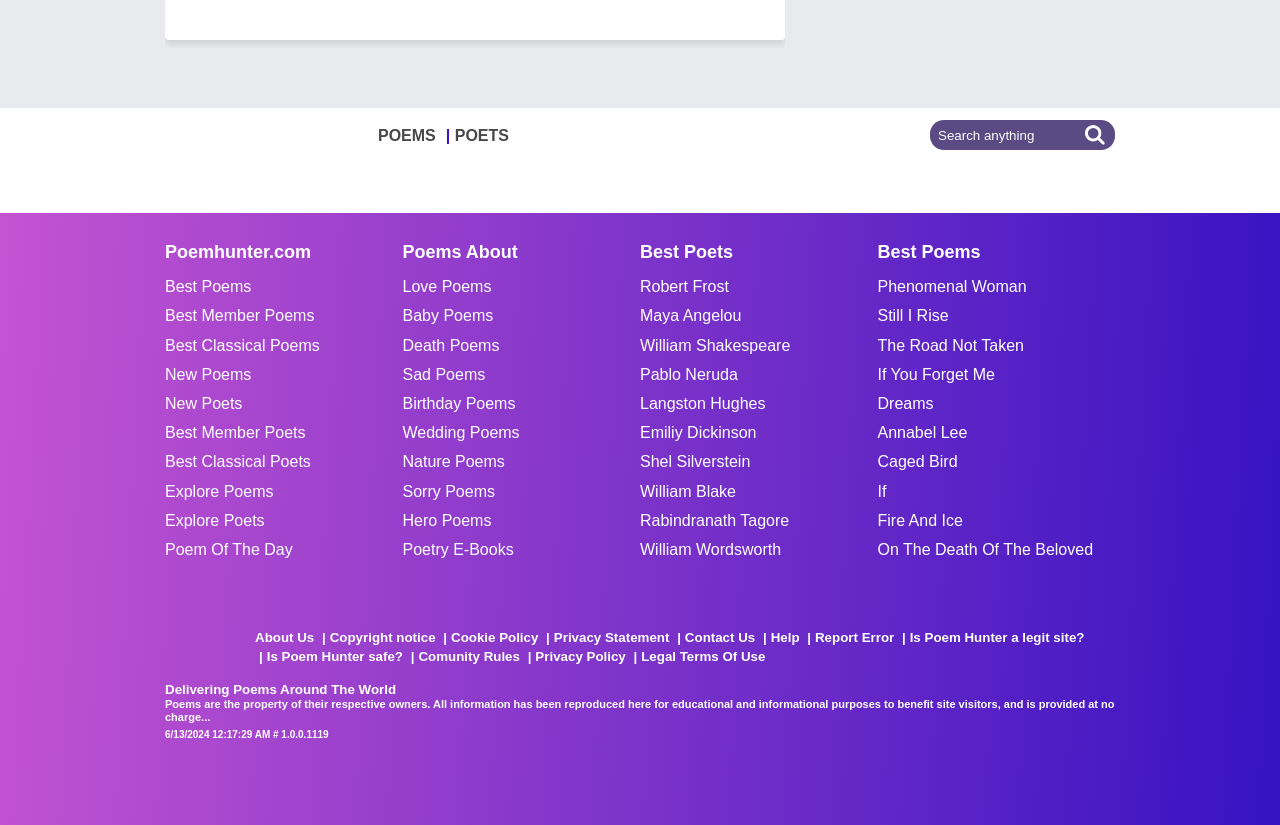Indicate the bounding box coordinates of the element that must be clicked to execute the instruction: "Read about Cationic Agents Paving the Way in Eco-Friendly Textiles". The coordinates should be given as four float numbers between 0 and 1, i.e., [left, top, right, bottom].

None